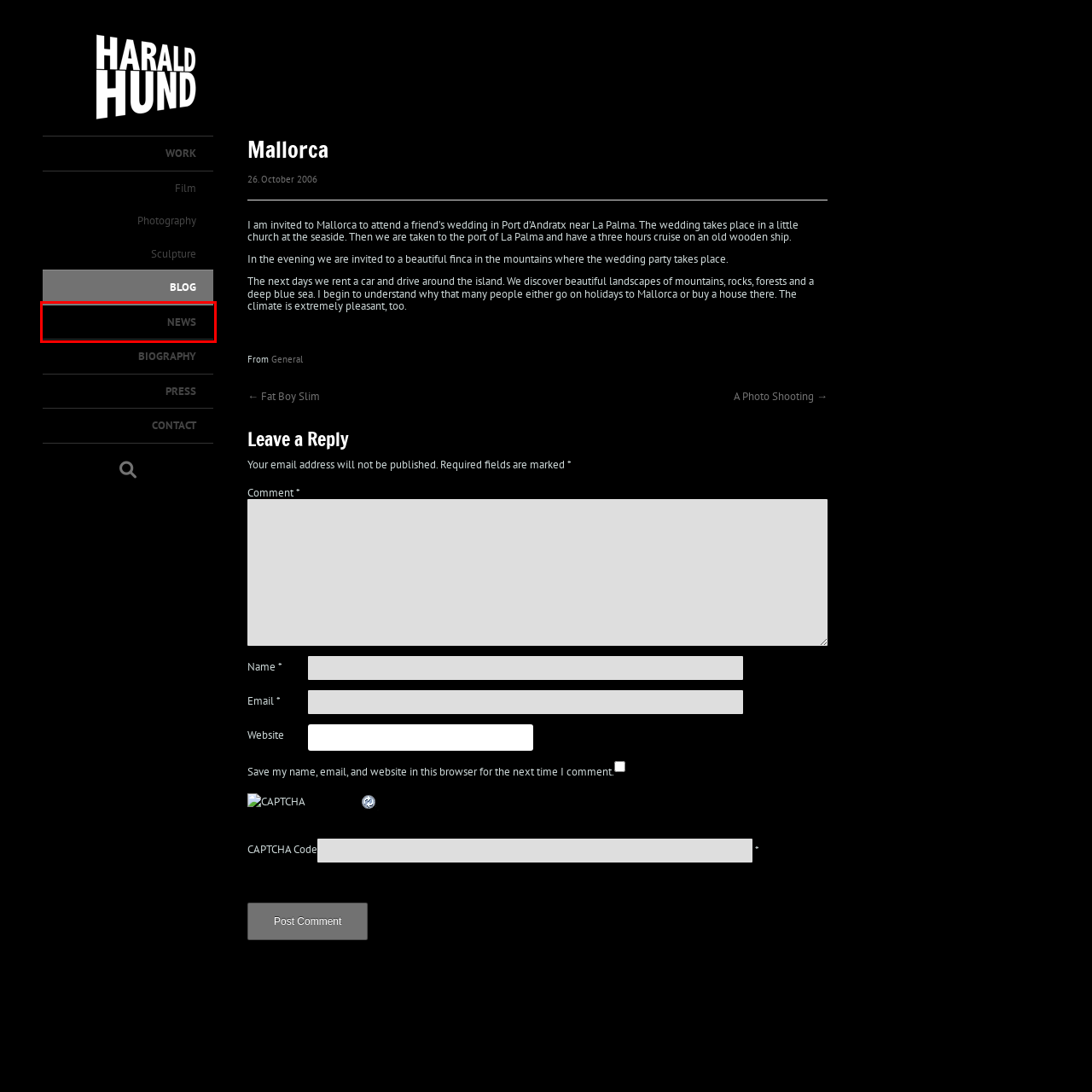A screenshot of a webpage is given with a red bounding box around a UI element. Choose the description that best matches the new webpage shown after clicking the element within the red bounding box. Here are the candidates:
A. Contact – Harald Hund
B. Blog – Harald Hund
C. Photography – Harald Hund
D. Work – Harald Hund
E. Film – Harald Hund
F. A Photo Shooting – Harald Hund
G. Biography – Harald Hund
H. News – Harald Hund

H